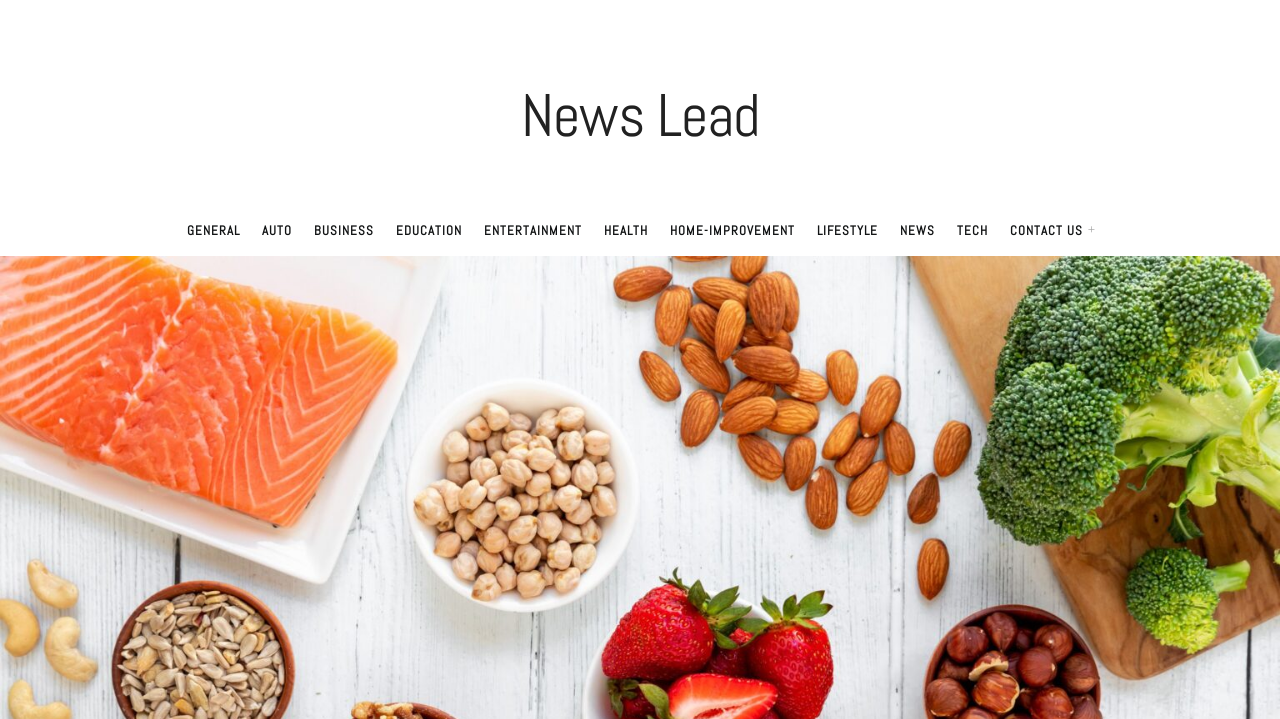Please answer the following question using a single word or phrase: 
What is the position of the link 'EDUCATION' relative to the link 'GENERAL'?

Right